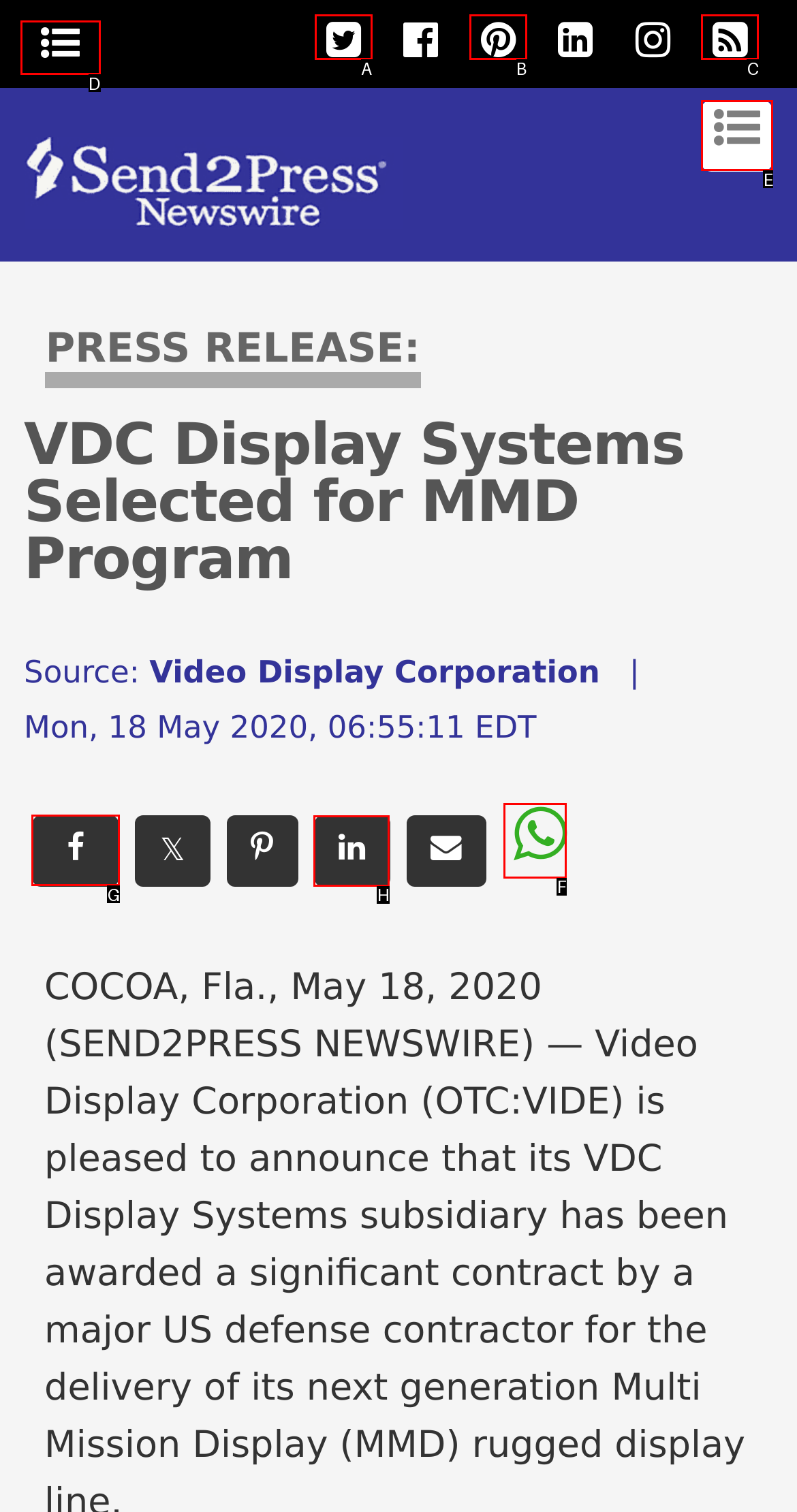Identify the letter of the UI element needed to carry out the task: Click the Facebook share button
Reply with the letter of the chosen option.

G